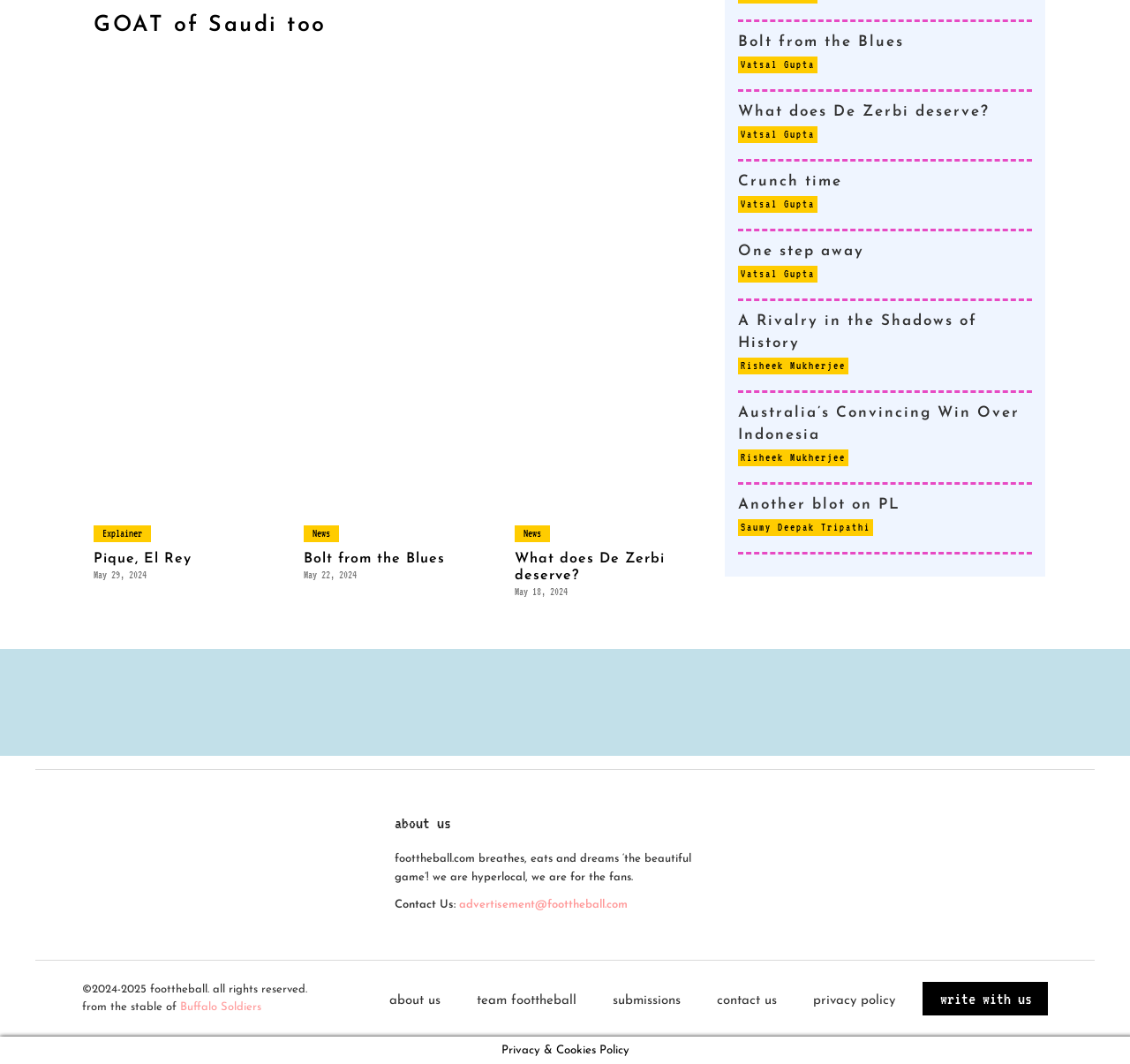Please reply to the following question using a single word or phrase: 
What is the purpose of the website?

For football fans